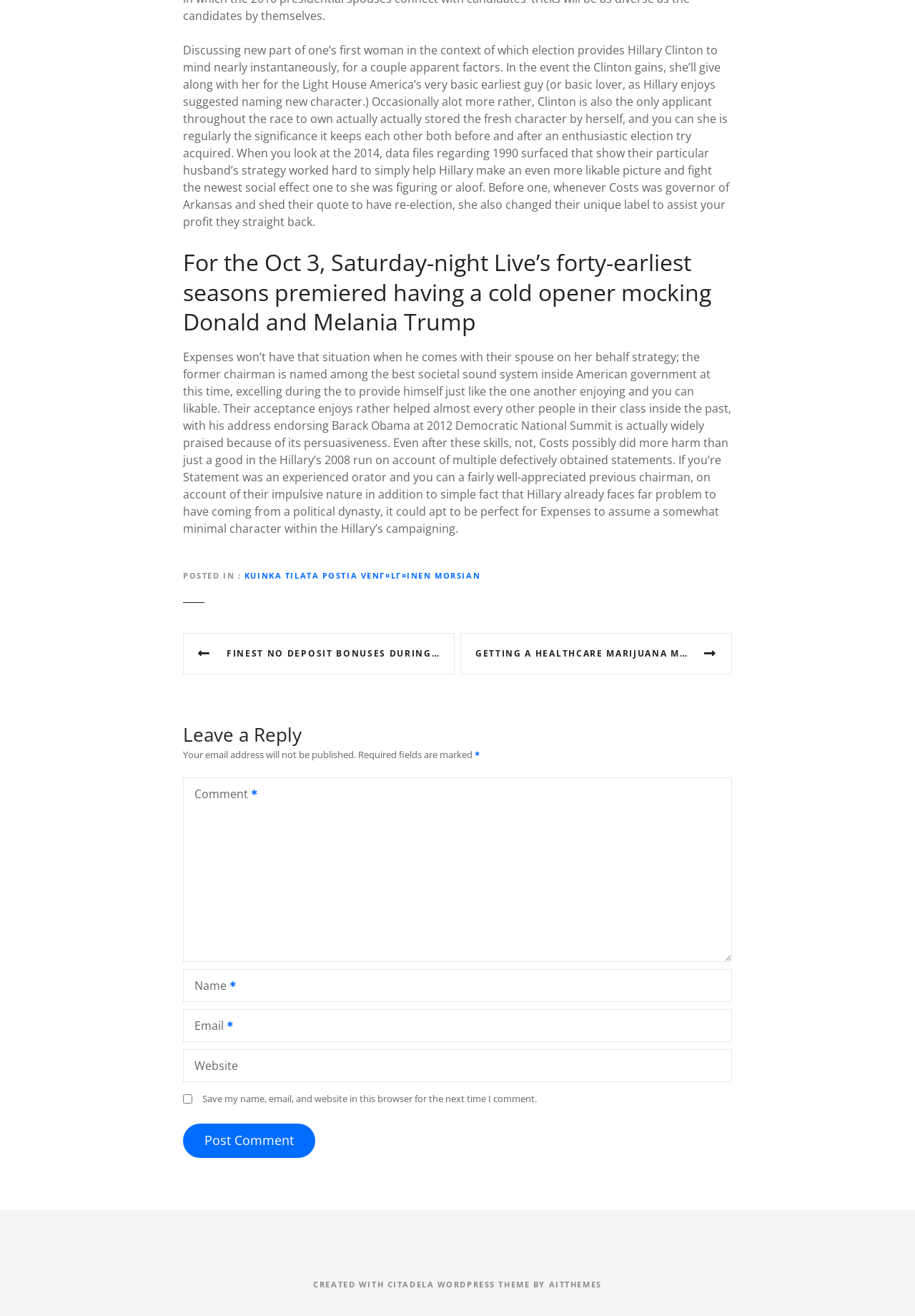What is the theme of the website?
Utilize the image to construct a detailed and well-explained answer.

The footer of the webpage mentions that the website was 'CREATED WITH CITADELA WORDPRESS THEME BY AITTHEMES', indicating that the website uses the Citadela WordPress theme.